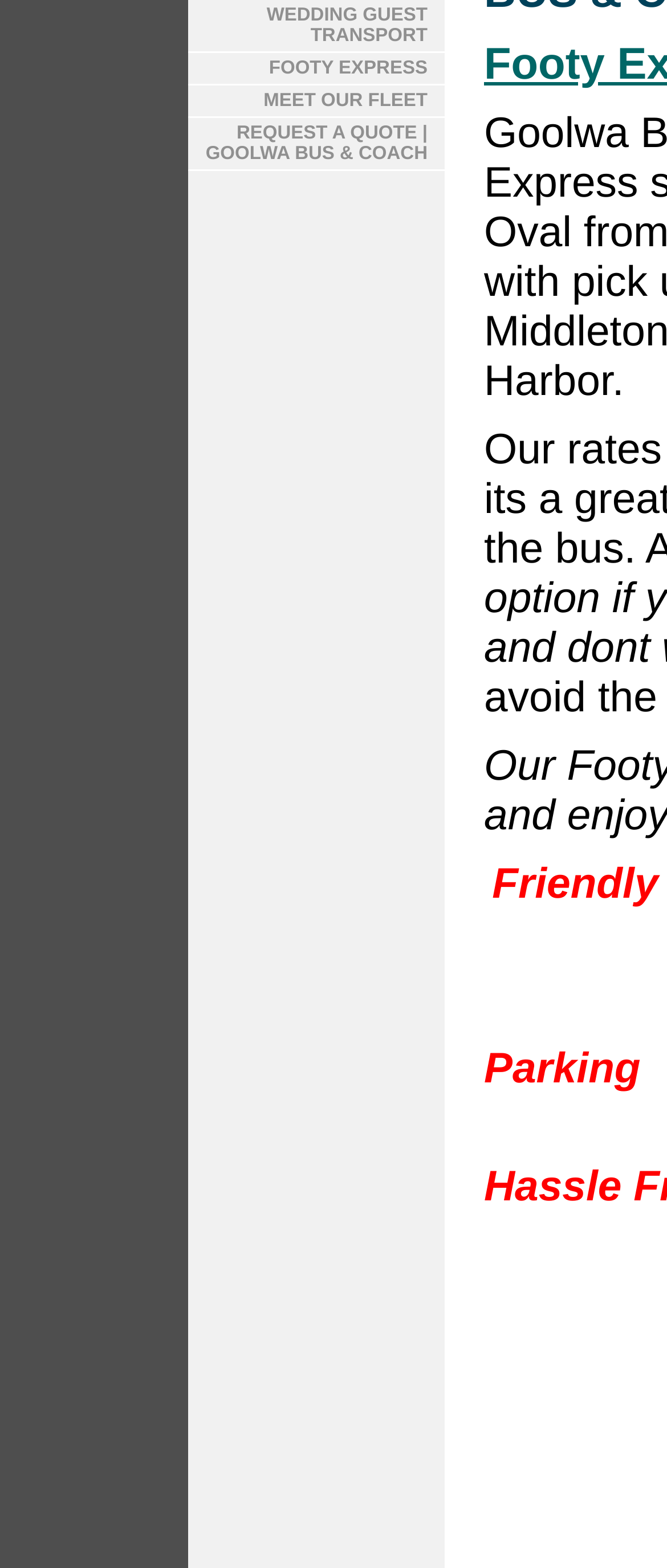Using the description: "Footy Express", identify the bounding box of the corresponding UI element in the screenshot.

[0.223, 0.06, 0.45, 0.094]